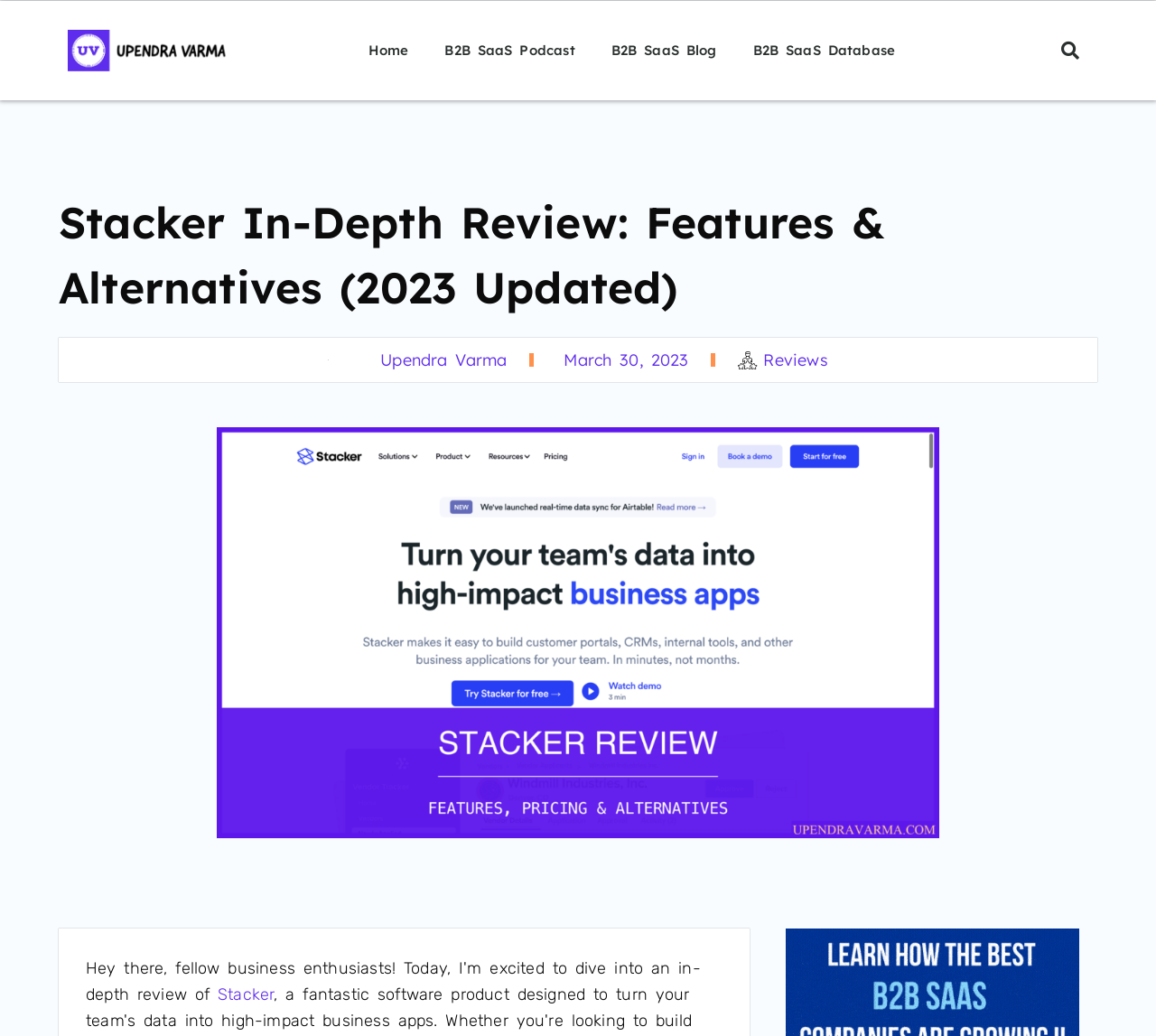Please determine the bounding box coordinates of the clickable area required to carry out the following instruction: "Read the review of Stacker". The coordinates must be four float numbers between 0 and 1, represented as [left, top, right, bottom].

[0.188, 0.95, 0.237, 0.969]